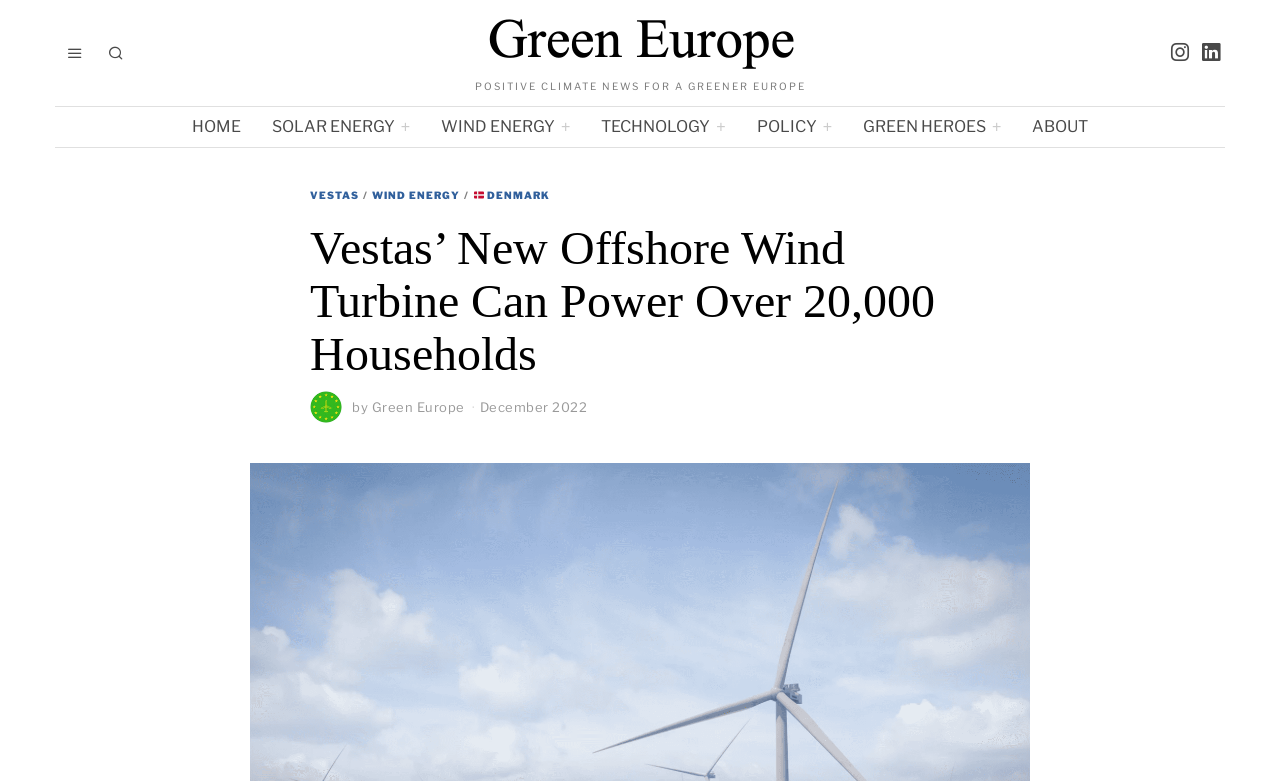Reply to the question with a single word or phrase:
How many links are in the top navigation menu?

7